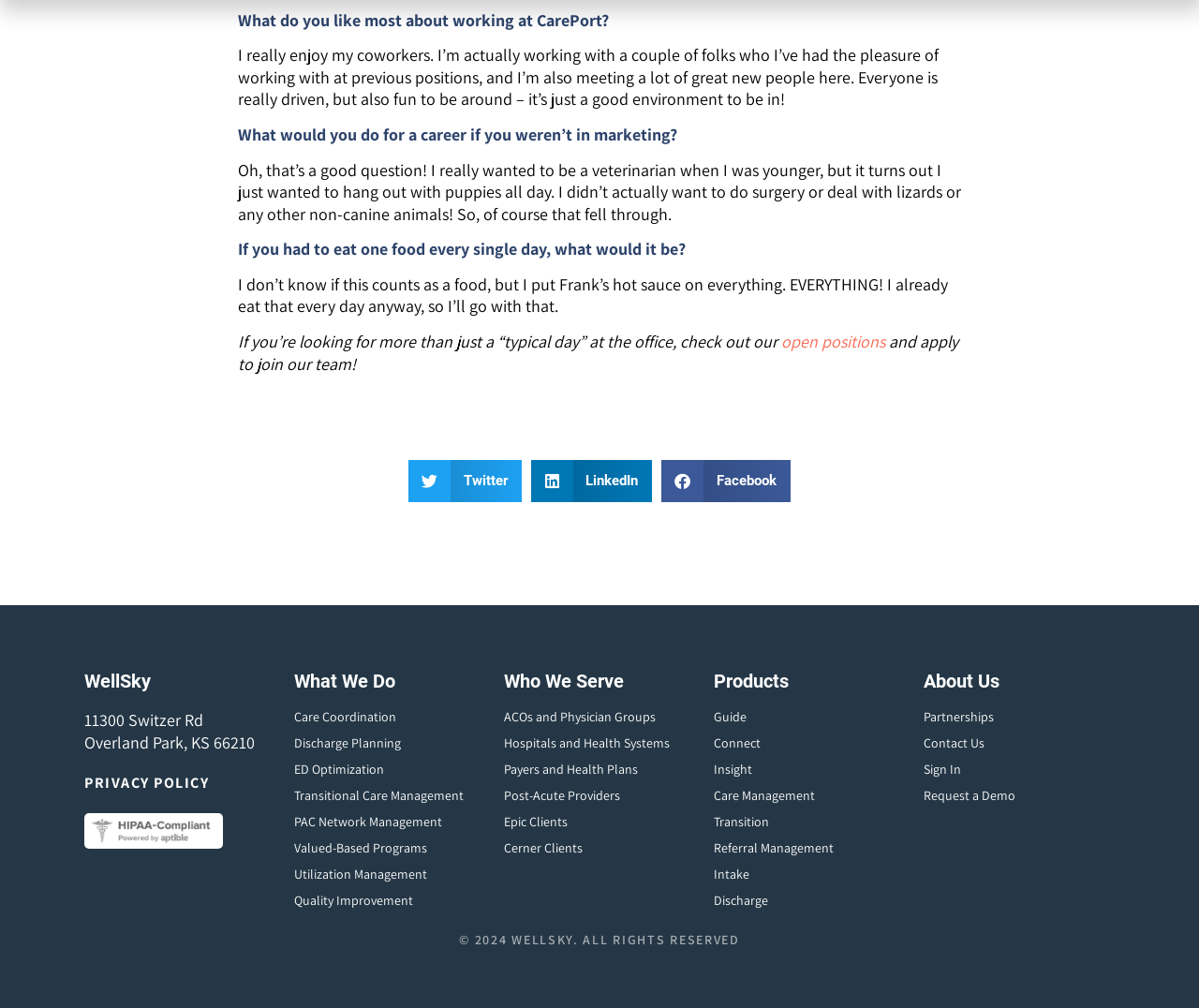What is the address of the company?
Based on the visual details in the image, please answer the question thoroughly.

I found the address of the company mentioned on the webpage in the static text elements with the text '11300 Switzer Rd' and 'Overland Park, KS 66210' at the bottom of the page.